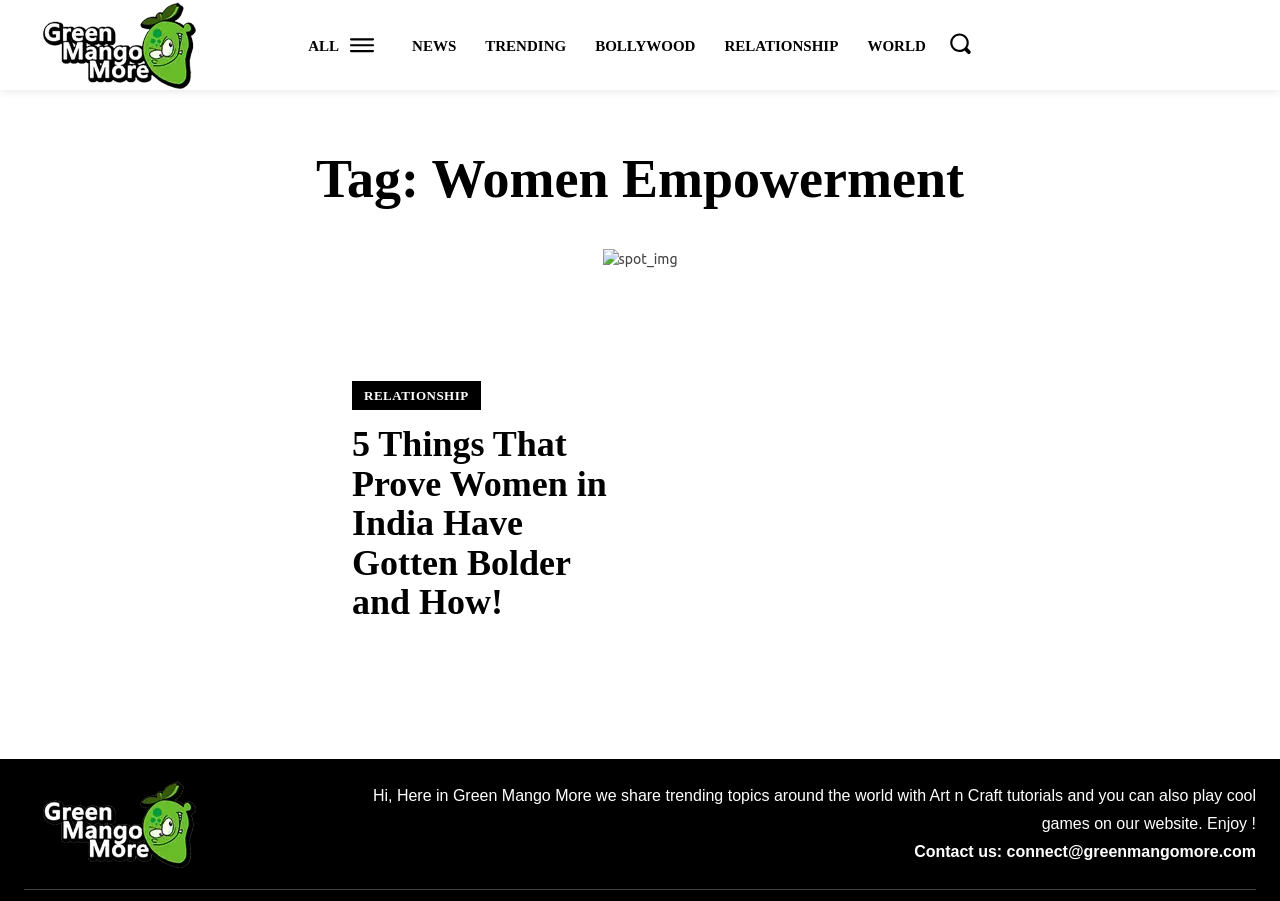Locate the bounding box coordinates of the clickable region to complete the following instruction: "Read the news."

[0.313, 0.034, 0.366, 0.067]